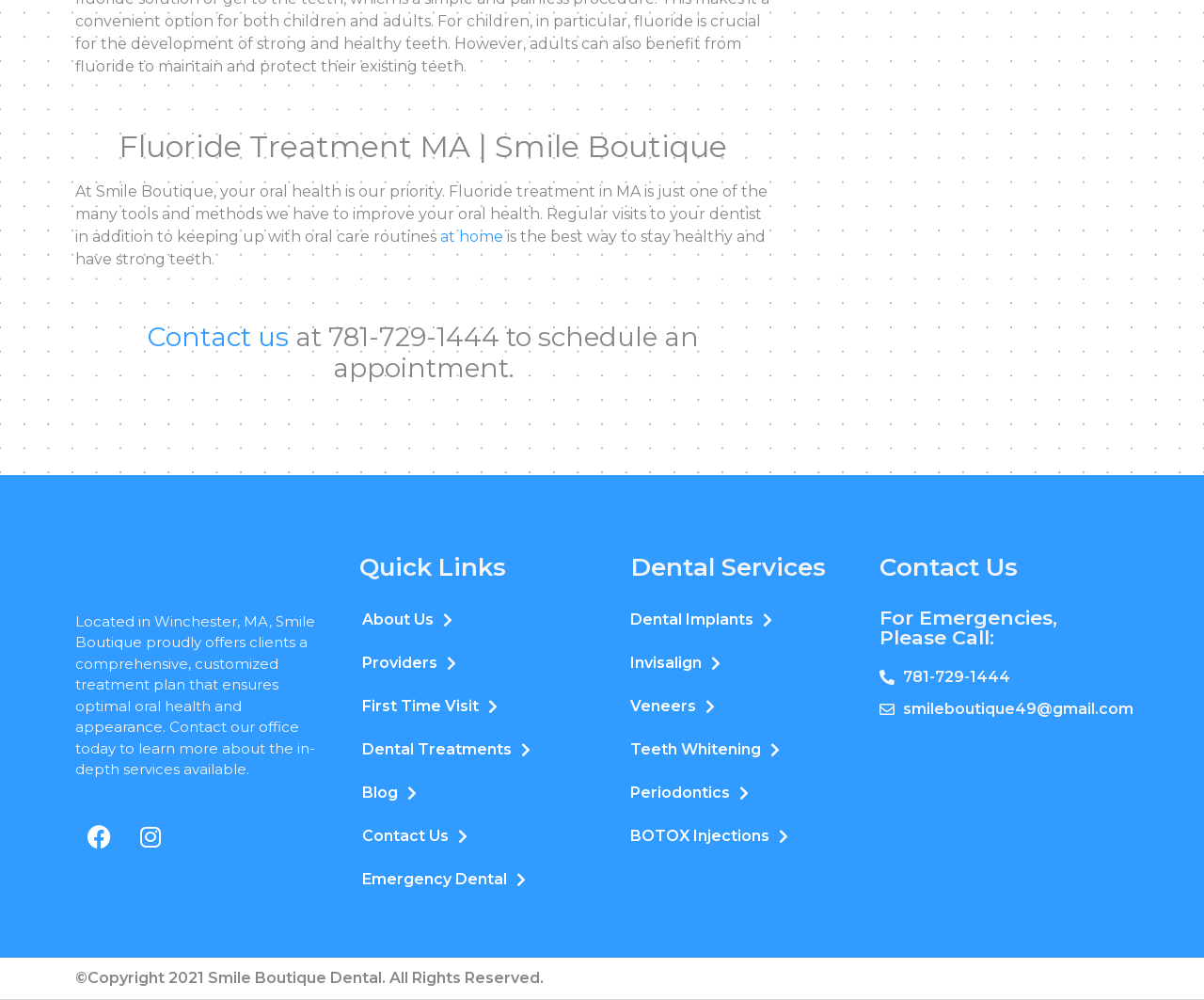Please determine the bounding box coordinates of the element to click in order to execute the following instruction: "Explore dental services". The coordinates should be four float numbers between 0 and 1, specified as [left, top, right, bottom].

[0.508, 0.598, 0.715, 0.642]